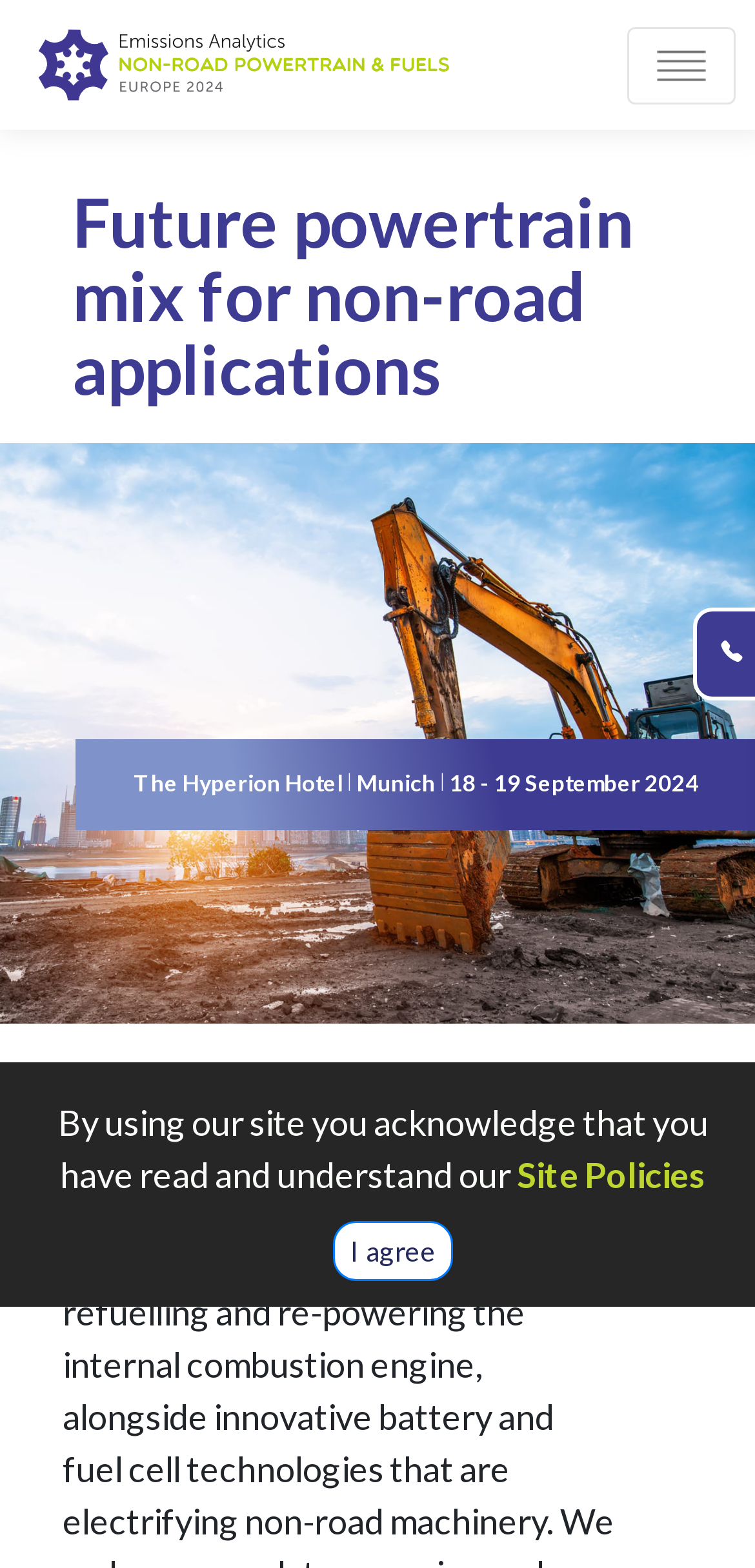Can you find and generate the webpage's heading?

Future powertrain mix for non-road applications